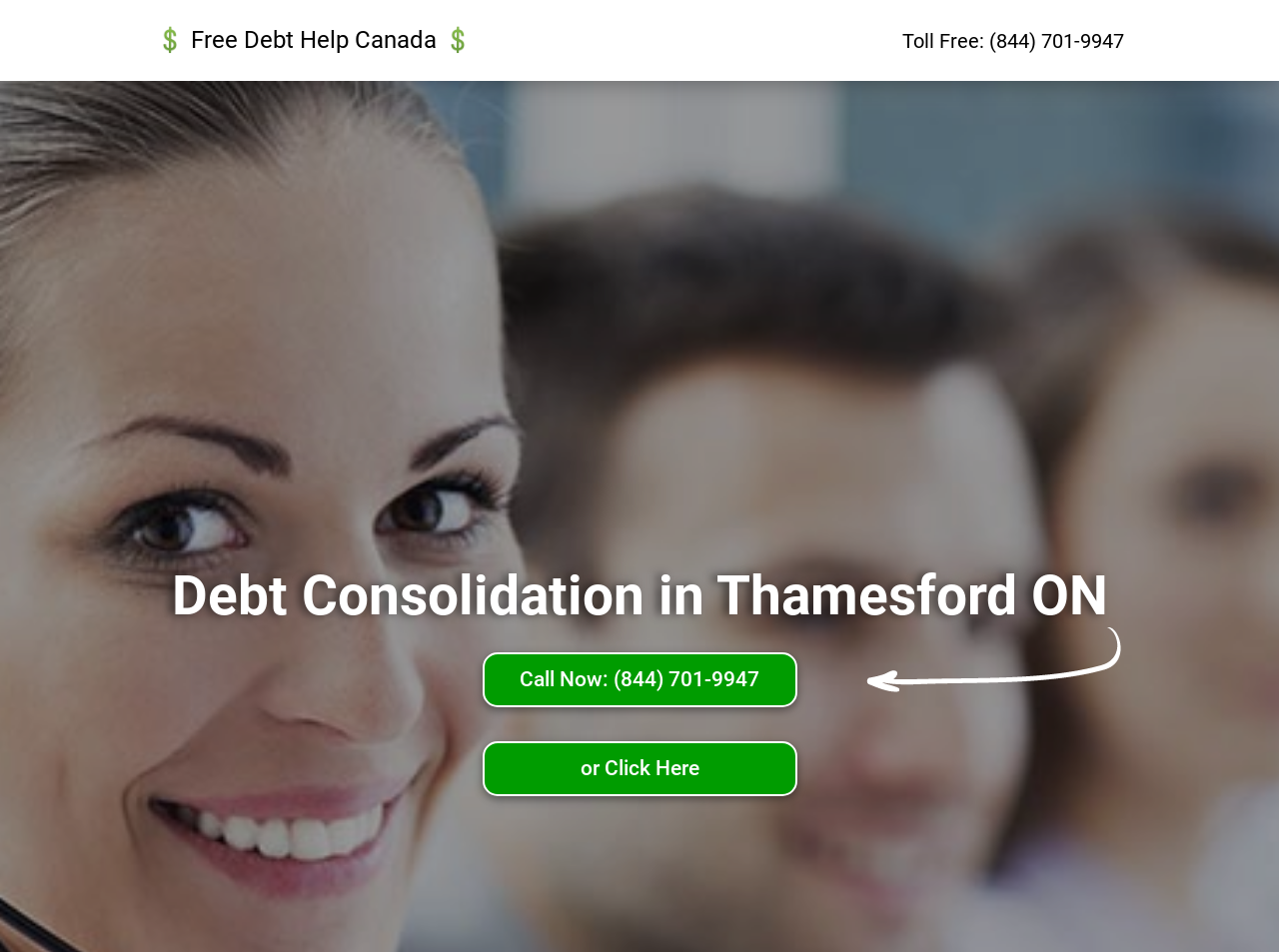Can you extract the headline from the webpage for me?

Debt Consolidation in Thamesford ON